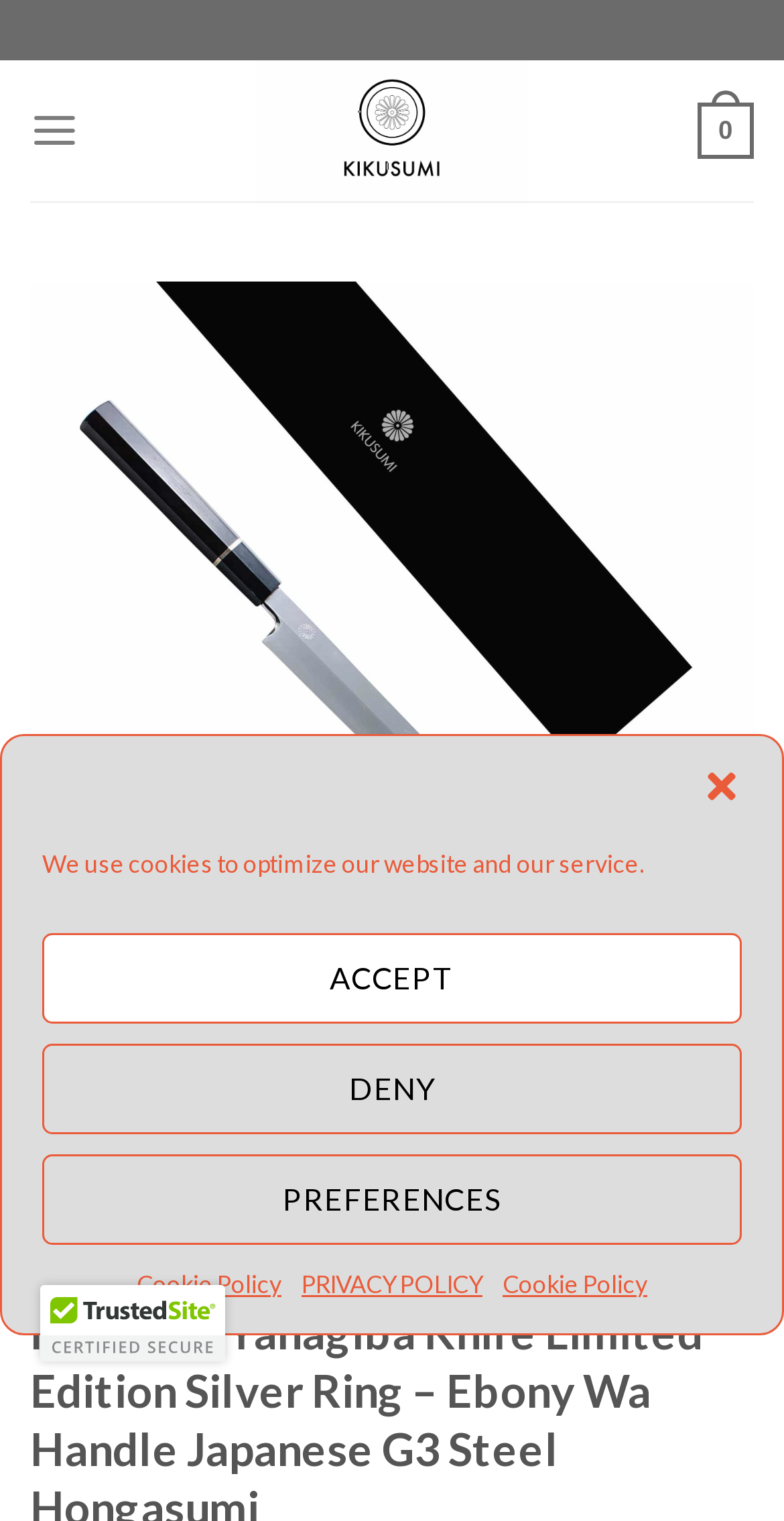Describe the webpage meticulously, covering all significant aspects.

This webpage is about Kikusumi Knife SHOP, specifically showcasing the KIRITSUKE YANAGIBA Limited Edition Silver Ring 27 cm knife. At the top, there is a dialog box for managing cookie consent, which can be closed by clicking the "Close dialog" button. Below the dialog box, there are three buttons: "ACCEPT", "DENY", and "PREFERENCES" for managing cookie preferences. 

On the top-left corner, there is a link to "Kikusumi Knife SHOP" and an image of the shop's logo. Next to it, there is a link to "Menu" which is not expanded. On the top-right corner, there is a link with the text "0". 

Below the top section, there is a large figure that takes up most of the page, containing an image of the knife. Above the image, there are navigation buttons "Previous" and "Next" to browse through the product images. 

On the bottom-left corner, there is a section with links to navigate through the website, including "HOME", "KNIFE TYPES", and "SLICER / YANAGIBA". On the bottom-right corner, there is a button with the "TrustedSite Certified" logo.